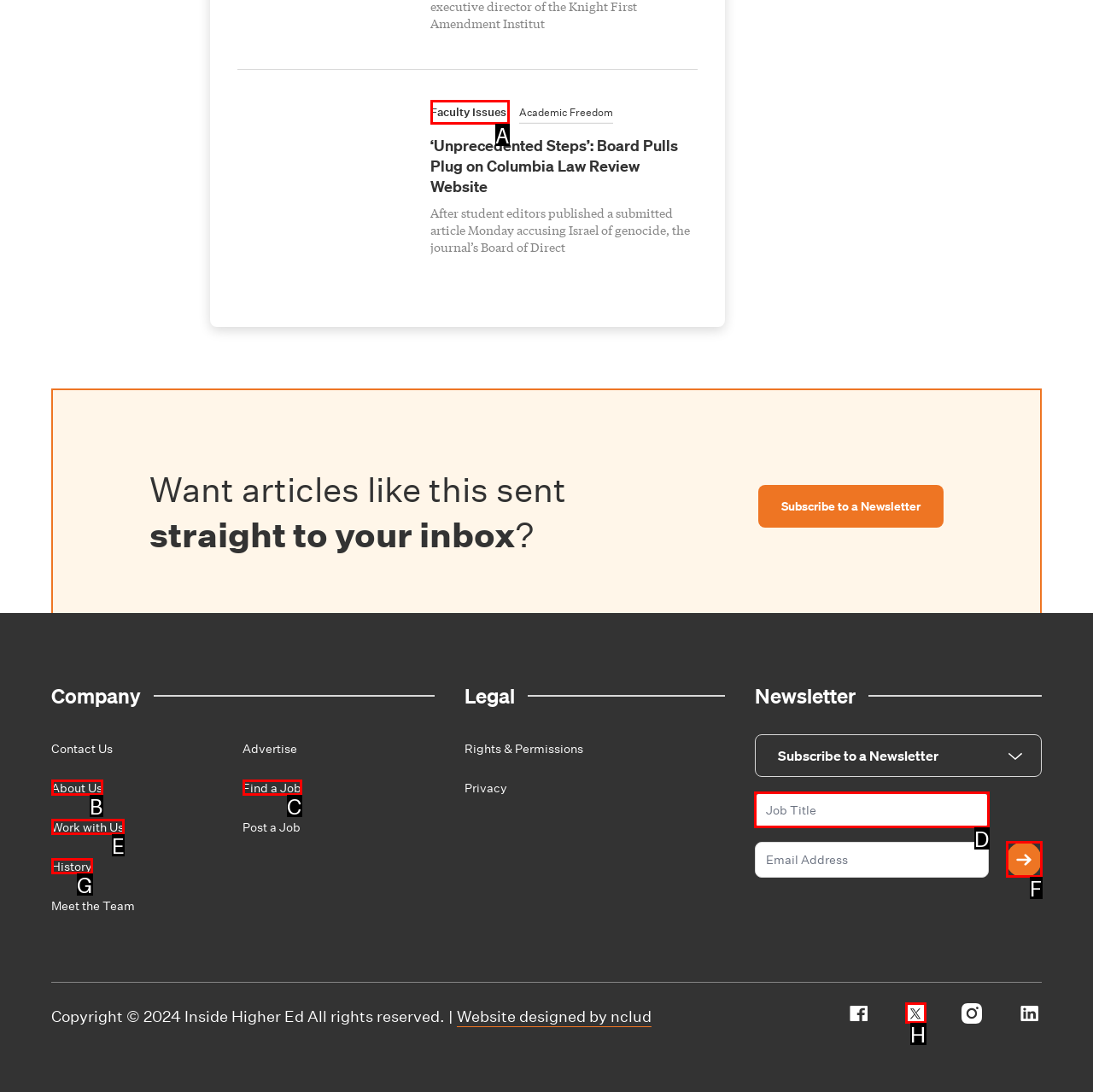Show which HTML element I need to click to perform this task: Click on the link to read about Faculty Issues Answer with the letter of the correct choice.

A